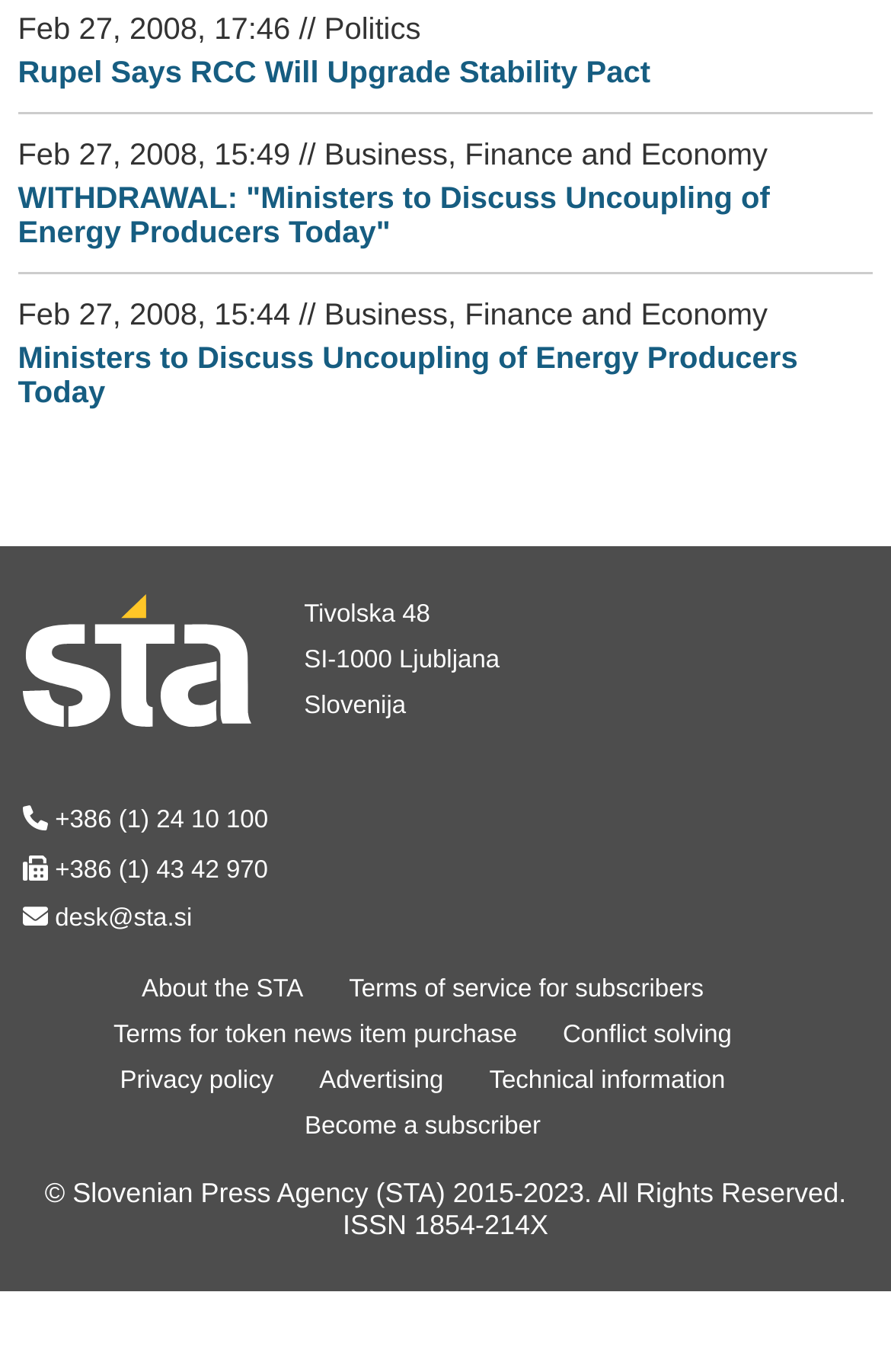What is the address of STA d.o.o. Ljubljana?
We need a detailed and exhaustive answer to the question. Please elaborate.

I found the address by looking at the contact information section, which lists the address as 'Tivolska 48' and 'SI-1000 Ljubljana'.